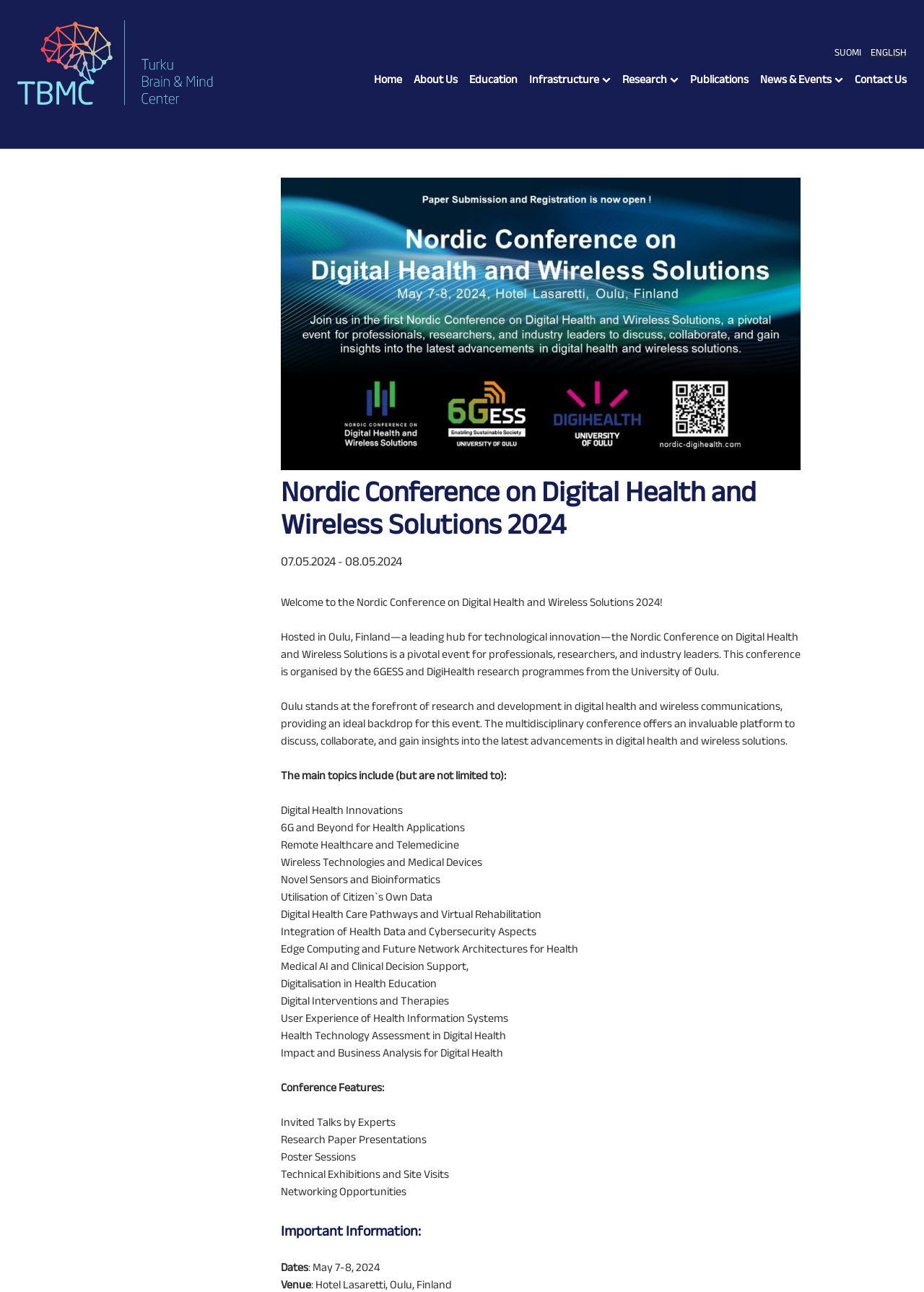Describe every aspect of the webpage in a detailed manner.

The webpage is about the Nordic Conference on Digital Health and Wireless Solutions 2024, hosted in Oulu, Finland. At the top left corner, there is a link to "Turku Brain and Mind Center" accompanied by an image. On the top right corner, there is a language menu with options for "SUOMI" and "ENGLISH". Below the language menu, there is a primary navigation menu with links to "Home", "About Us", "Education", "Infrastructure", and other pages.

The main content of the webpage is divided into several sections. The first section has a heading "Nordic Conference on Digital Health and Wireless Solutions 2024" and displays the dates of the conference, May 7-8, 2024. Below this, there is a welcome message and a brief description of the conference, highlighting its importance and the ideal location of Oulu, Finland.

The next section lists the main topics of the conference, including digital health innovations, 6G and beyond for health applications, remote healthcare and telemedicine, and others. Each topic is listed as a separate paragraph.

Following this, there is a section titled "Conference Features" which lists the various activities and events that will take place during the conference, such as invited talks by experts, research paper presentations, poster sessions, technical exhibitions, and site visits.

Finally, there is a section titled "Important Information" which provides details about the dates and venue of the conference. The venue is Hotel Lasaretti, Oulu, Finland.